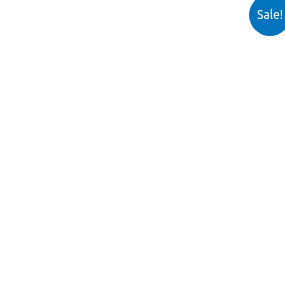Answer the following inquiry with a single word or phrase:
What is the purpose of emphasizing the template's detail and quality?

To attract buyers